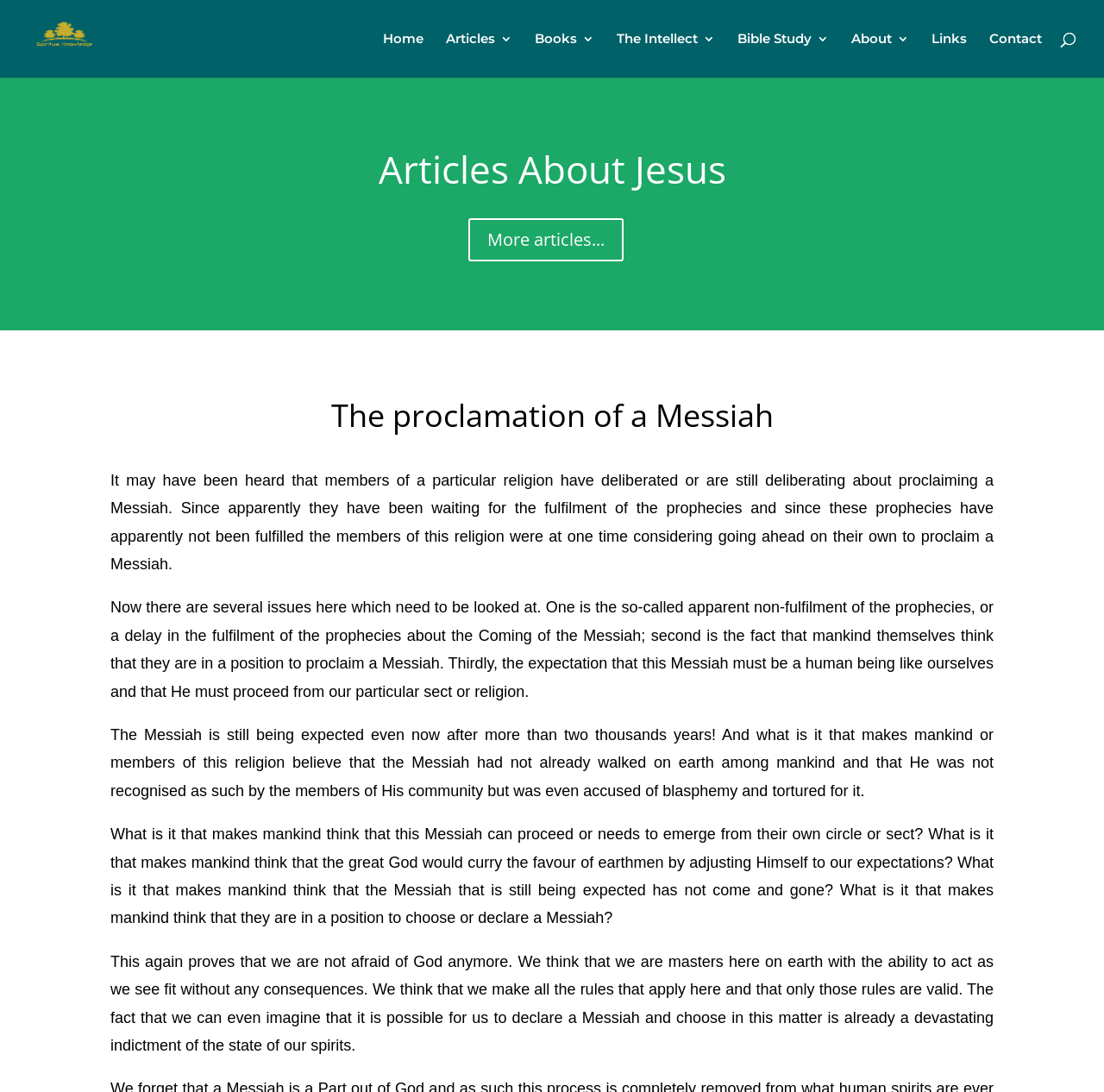Give a detailed account of the webpage's layout and content.

The webpage is about the proclamation of a Messiah, with a focus on spiritual knowledge and religious beliefs. At the top left, there is a link to "Spiritual Knowledge" accompanied by an image. To the right of this, there is a row of links including "Home", "Articles 3", "Books 3", "The Intellect 3", "Bible Study 3", "About 3", "Links", and "Contact". 

Below these links, there is a heading "Articles About Jesus" followed by a link to "More articles... 5". Underneath this, there is a heading "The proclamation of a Messiah" which is the main title of the webpage. 

The main content of the webpage consists of five paragraphs of text that discuss the concept of a Messiah and the expectations surrounding it. The text explores the idea of proclaiming a Messiah, the fulfillment of prophecies, and the role of mankind in this process. The paragraphs are arranged in a vertical column, with the first paragraph starting from the top left and the subsequent paragraphs flowing downwards.